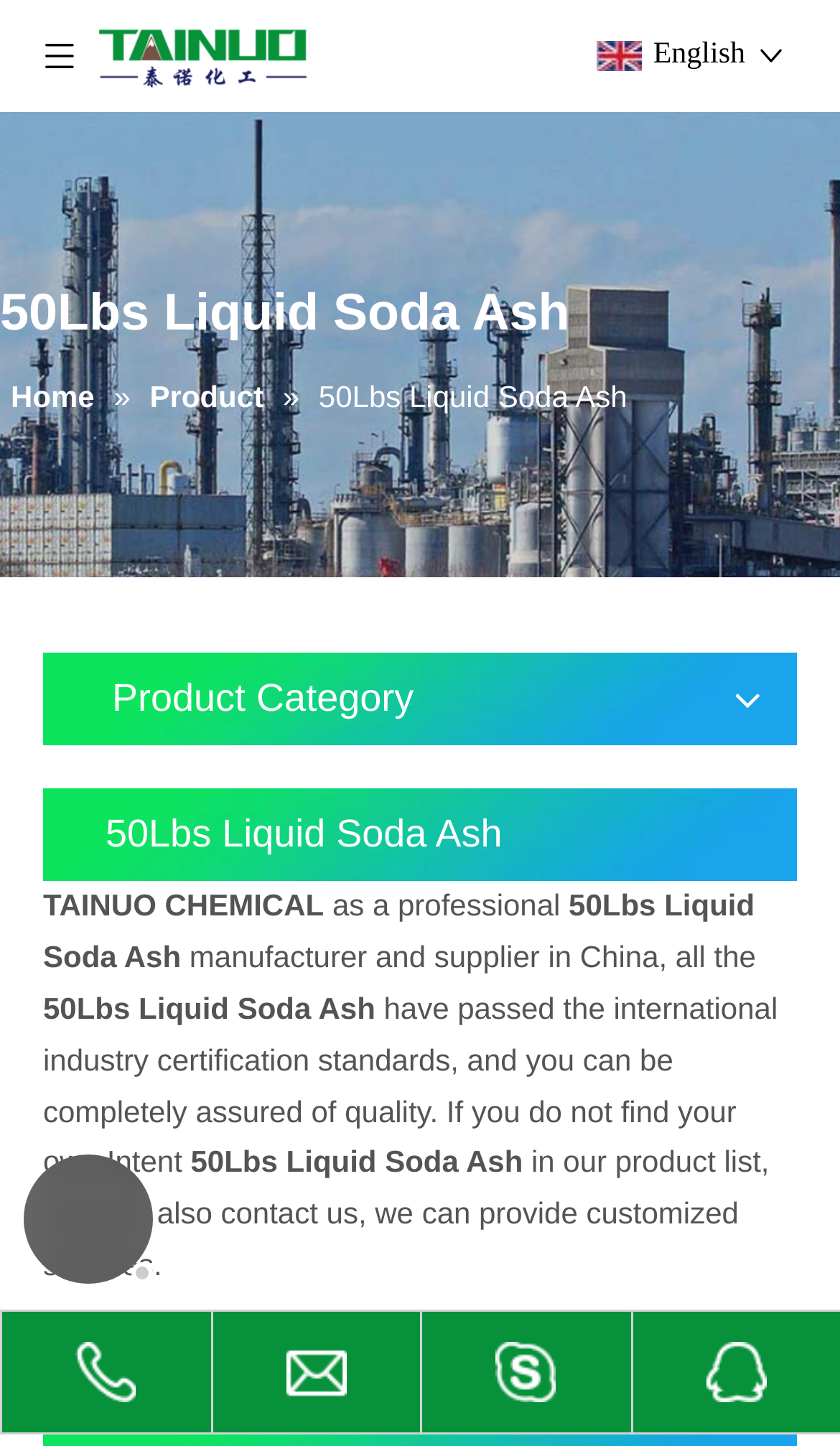Locate the bounding box coordinates of the segment that needs to be clicked to meet this instruction: "Contact us for customized services".

[0.051, 0.791, 0.916, 0.886]